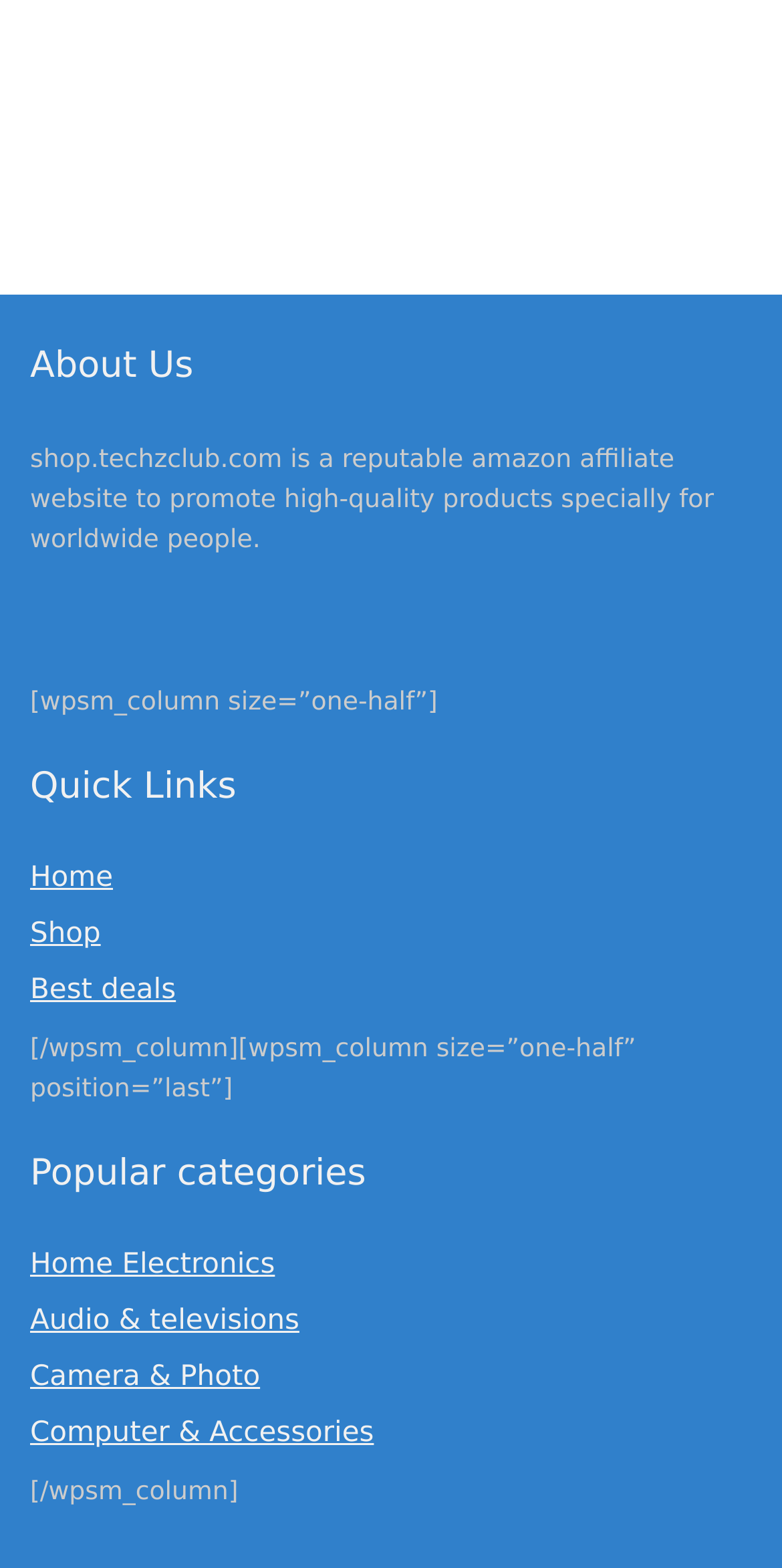From the image, can you give a detailed response to the question below:
What are the popular categories?

The popular categories are listed as separate link elements, which are 'Home Electronics', 'Audio & televisions', 'Camera & Photo', and 'Computer & Accessories', located below the 'Popular categories' StaticText element.